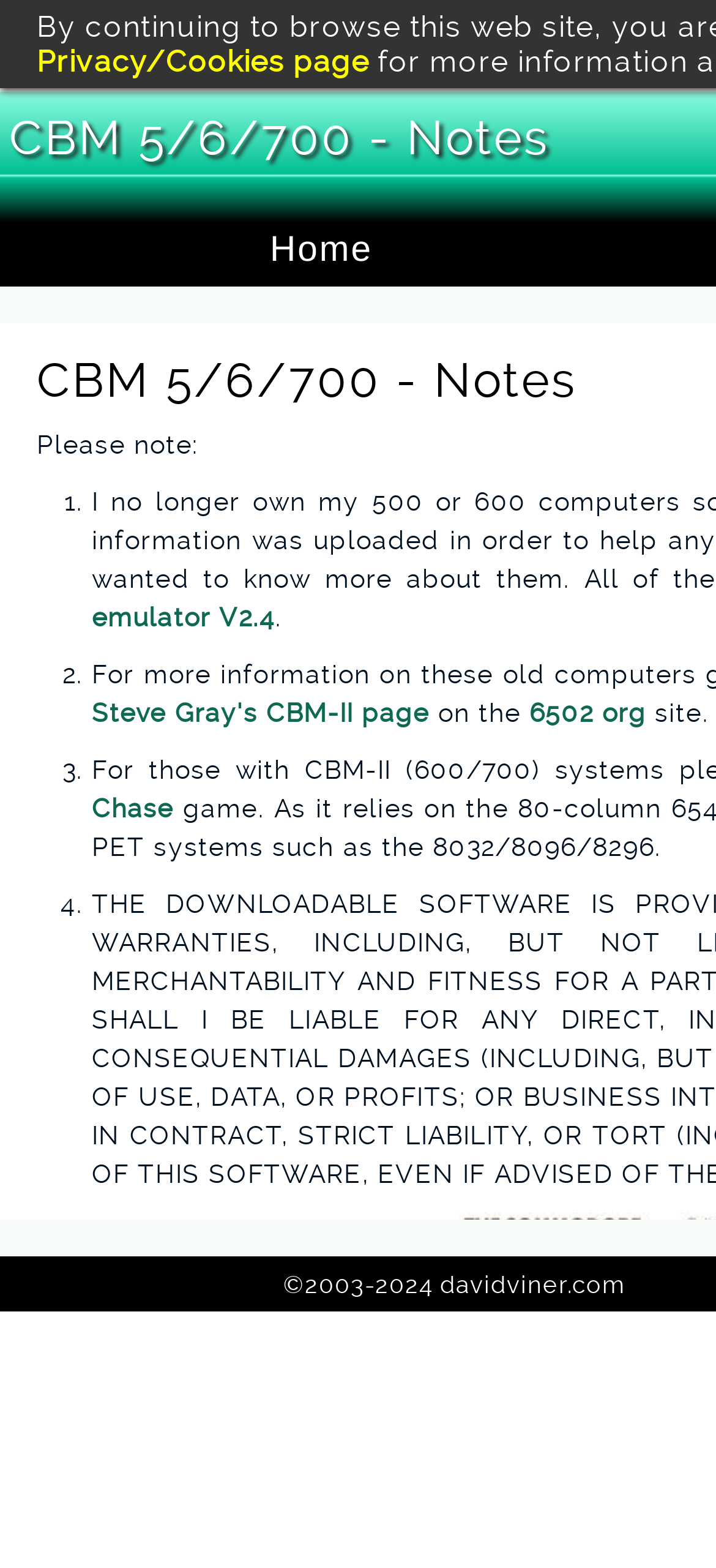Based on the description "Steve Gray's CBM-II page", find the bounding box of the specified UI element.

[0.128, 0.445, 0.6, 0.464]